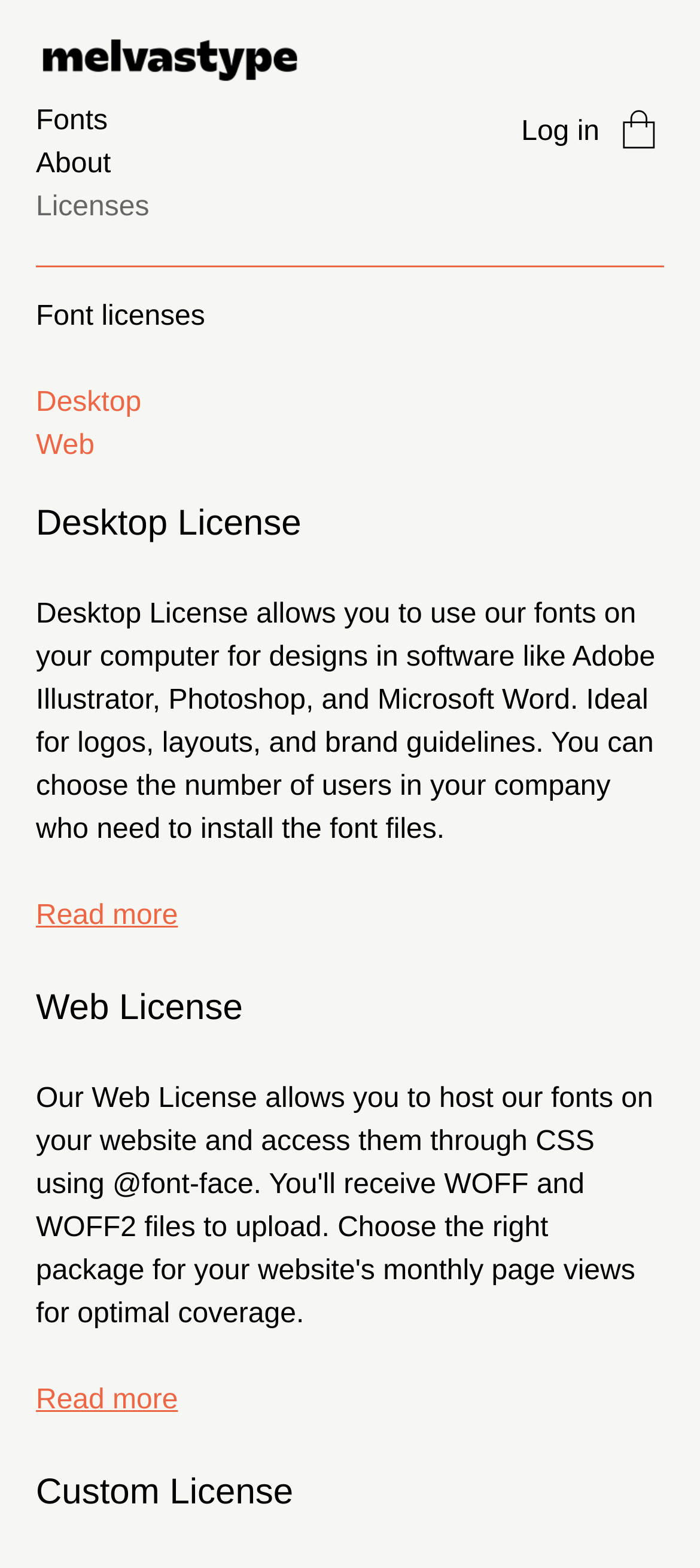Please respond to the question with a concise word or phrase:
What is the position of the 'Log in' link?

Top right